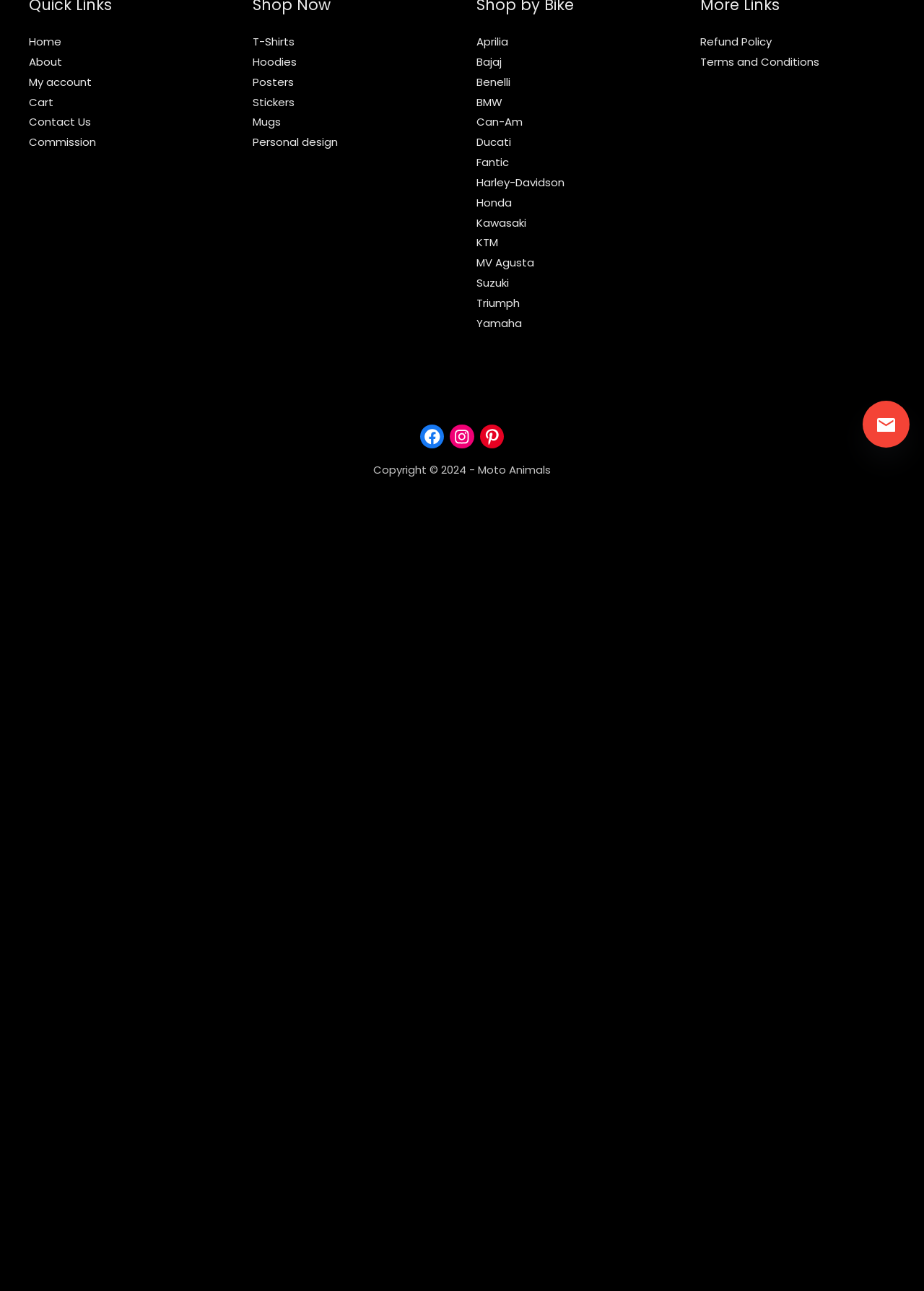Extract the bounding box coordinates of the UI element described: "Harley-Davidson". Provide the coordinates in the format [left, top, right, bottom] with values ranging from 0 to 1.

[0.516, 0.135, 0.611, 0.147]